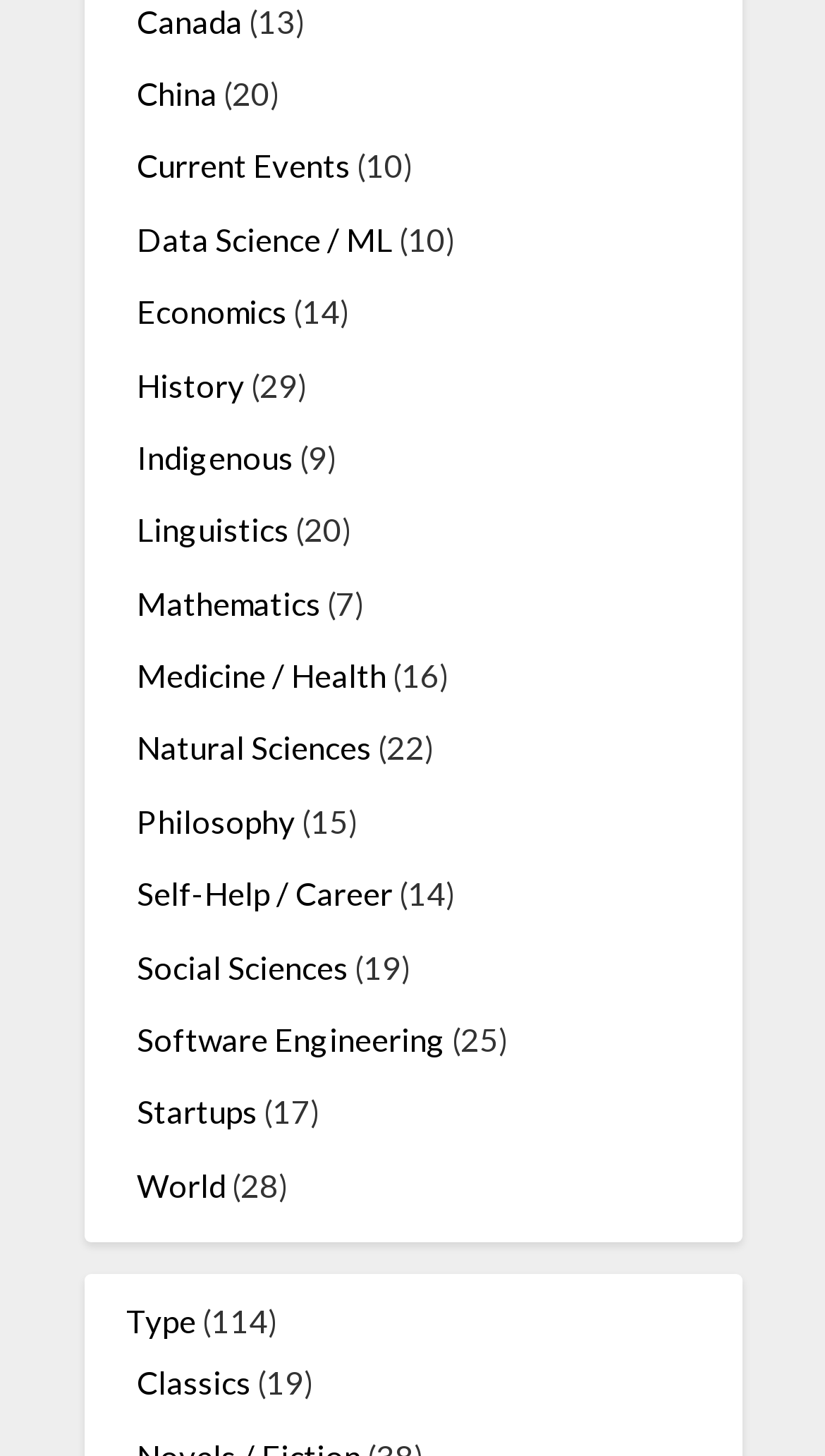Determine the bounding box coordinates of the clickable region to execute the instruction: "Select Type". The coordinates should be four float numbers between 0 and 1, denoted as [left, top, right, bottom].

[0.153, 0.894, 0.237, 0.92]